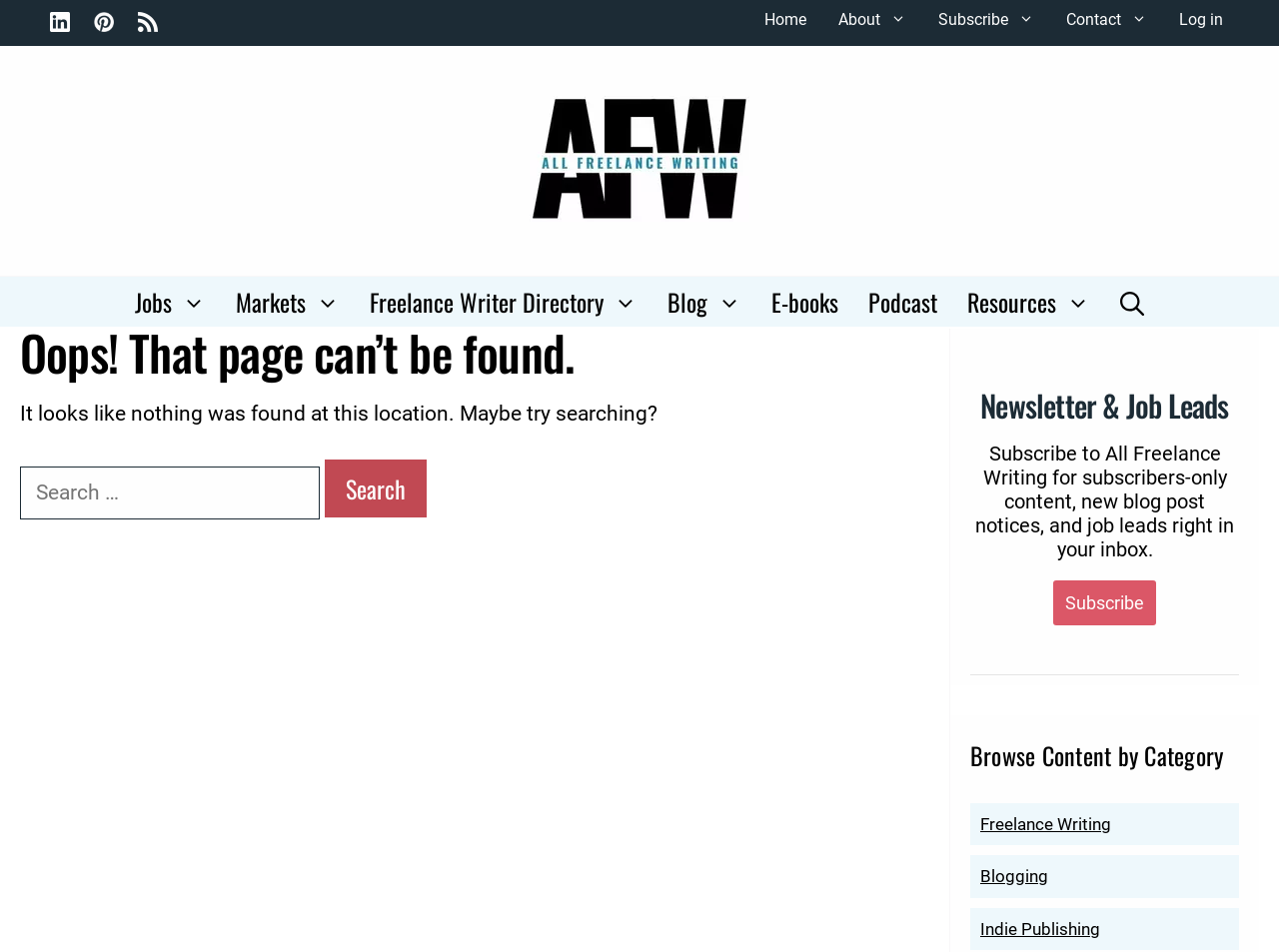Give a detailed explanation of the elements present on the webpage.

This webpage is a "Page Not Found" error page from All Freelance Writing. At the top left corner, there are three social media links: LinkedIn, Pinterest, and RSS, each accompanied by an image. 

To the right of these social media links, there is a navigation menu with links to Home, About, Subscribe, Contact, and Log in. 

Below the navigation menu, there is a banner with a link to the site's main page, "All Freelance Writing", which is accompanied by an image. 

Under the banner, there is a primary navigation menu with links to Jobs, Markets, Freelance Writer Directory, Blog, E-books, Podcast, Resources, and Open Search Bar. 

The main content of the page is divided into two sections. On the left, there is a header with a heading "Oops! That page can’t be found." followed by a paragraph of text explaining that nothing was found at the current location and suggesting to try searching. Below this, there is a search box with a label "Search for:" and a search button. 

On the right side, there is a complementary section with a heading "Newsletter & Job Leads" followed by a paragraph of text describing the benefits of subscribing to the newsletter. There is a link to subscribe below this text. A horizontal separator divides this section from the next part, which has a heading "Browse Content by Category" and three links to categories: Freelance Writing, Blogging, and Indie Publishing.